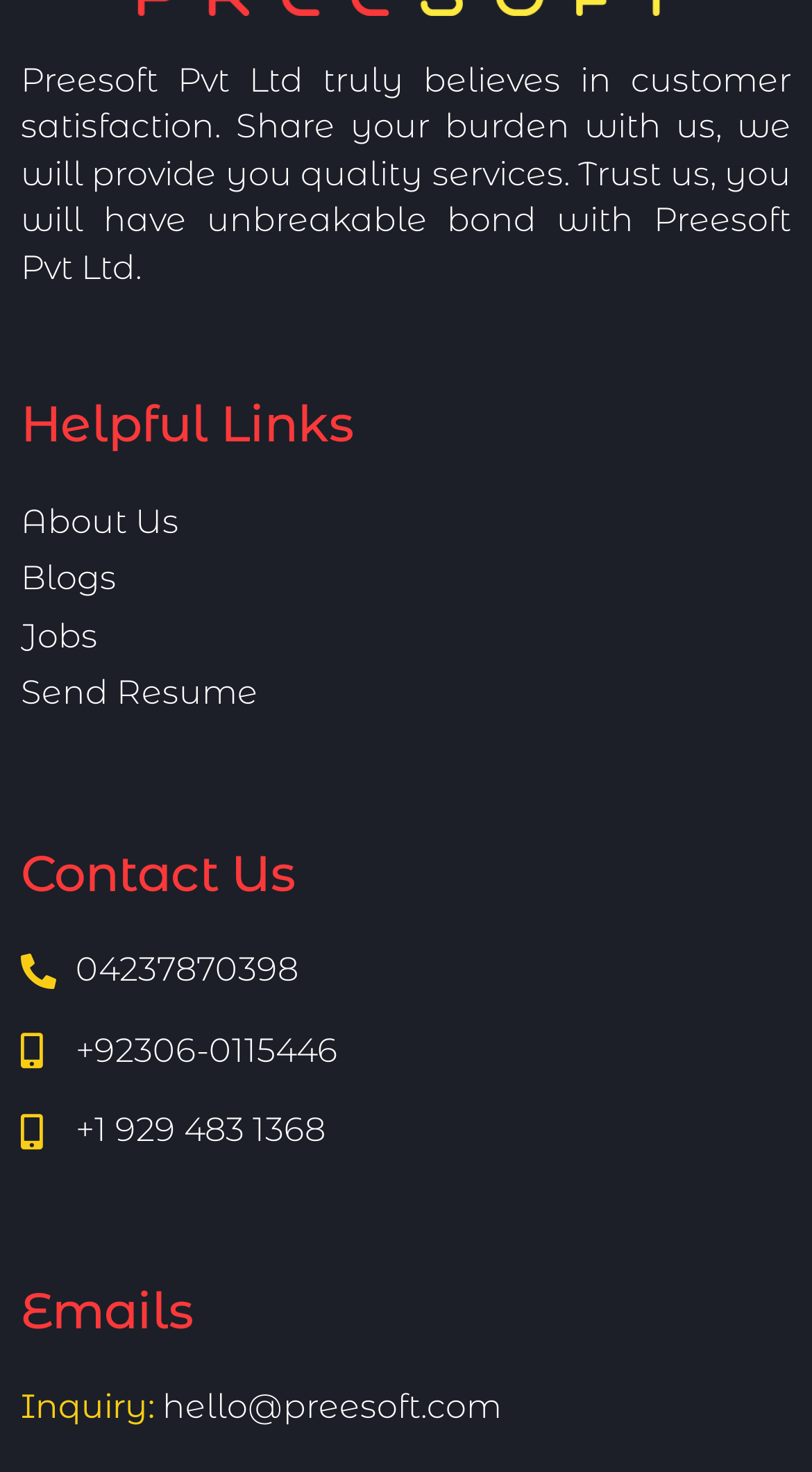From the image, can you give a detailed response to the question below:
What is the email address for inquiries?

The email address for inquiries can be found under the 'Emails' heading, which is 'hello@preesoft.com'.